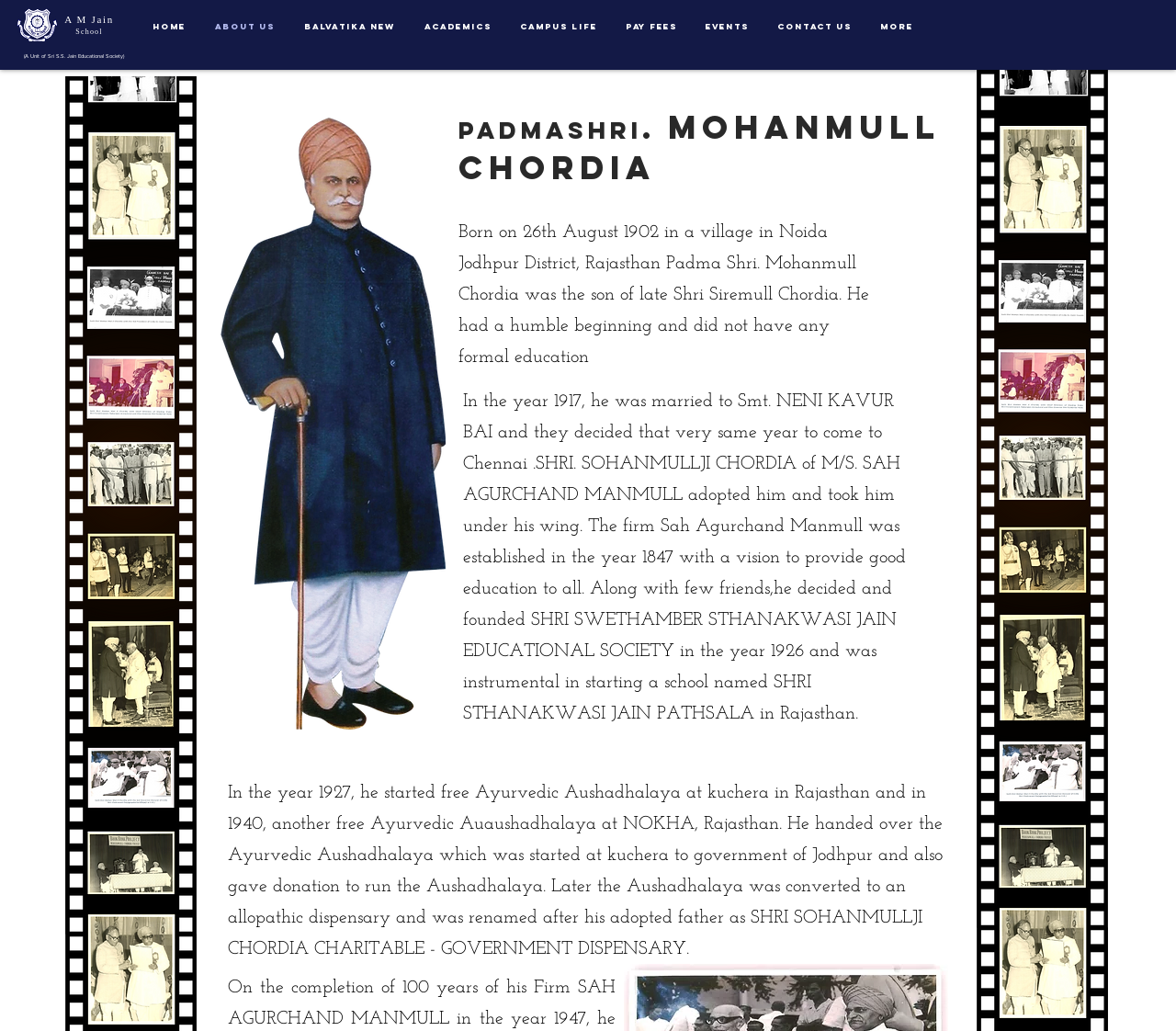Calculate the bounding box coordinates of the UI element given the description: "Campus Life".

[0.43, 0.004, 0.52, 0.047]